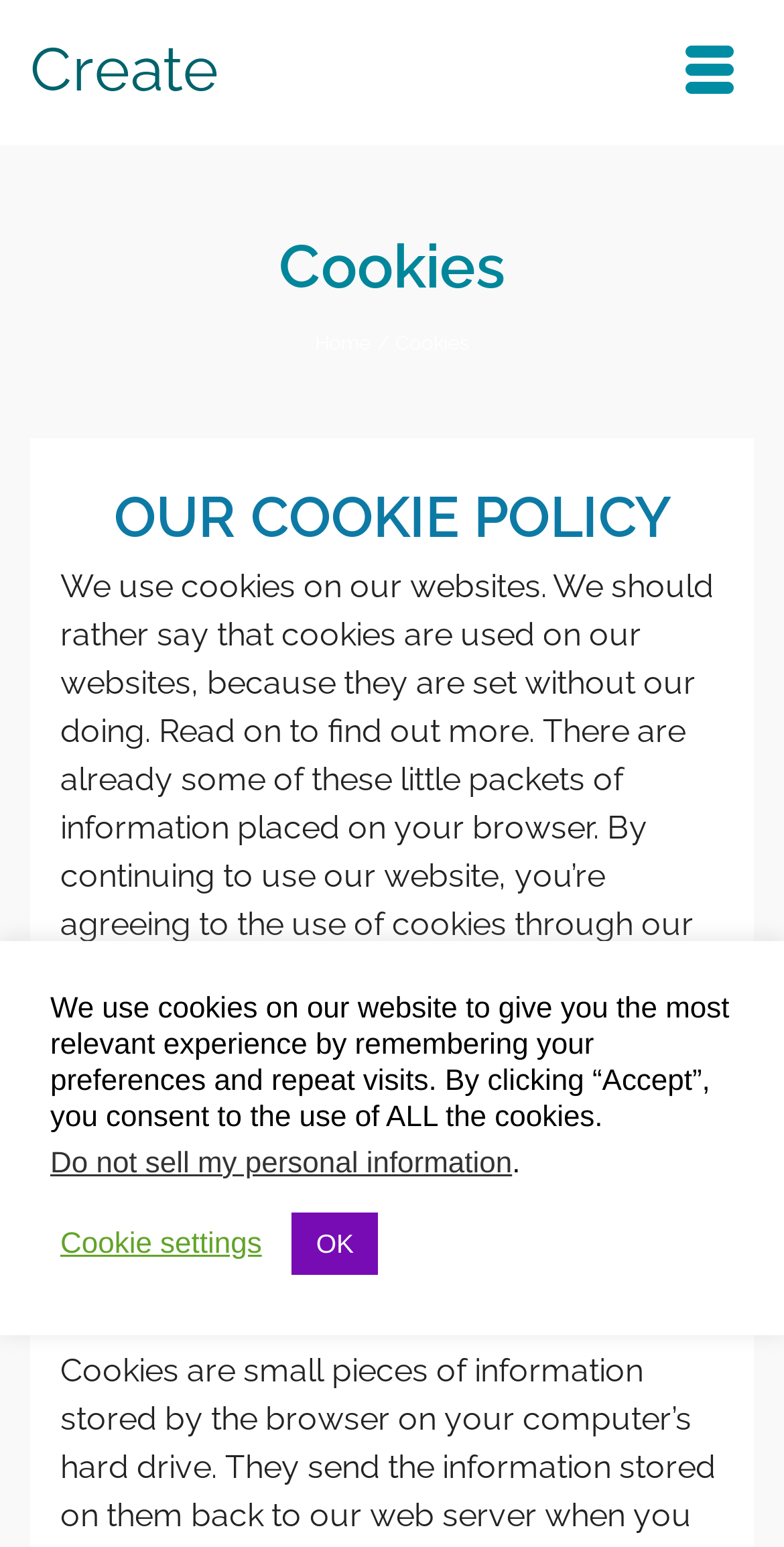Provide the bounding box coordinates, formatted as (top-left x, top-left y, bottom-right x, bottom-right y), with all values being floating point numbers between 0 and 1. Identify the bounding box of the UI element that matches the description: Cookie settings

[0.077, 0.792, 0.334, 0.816]